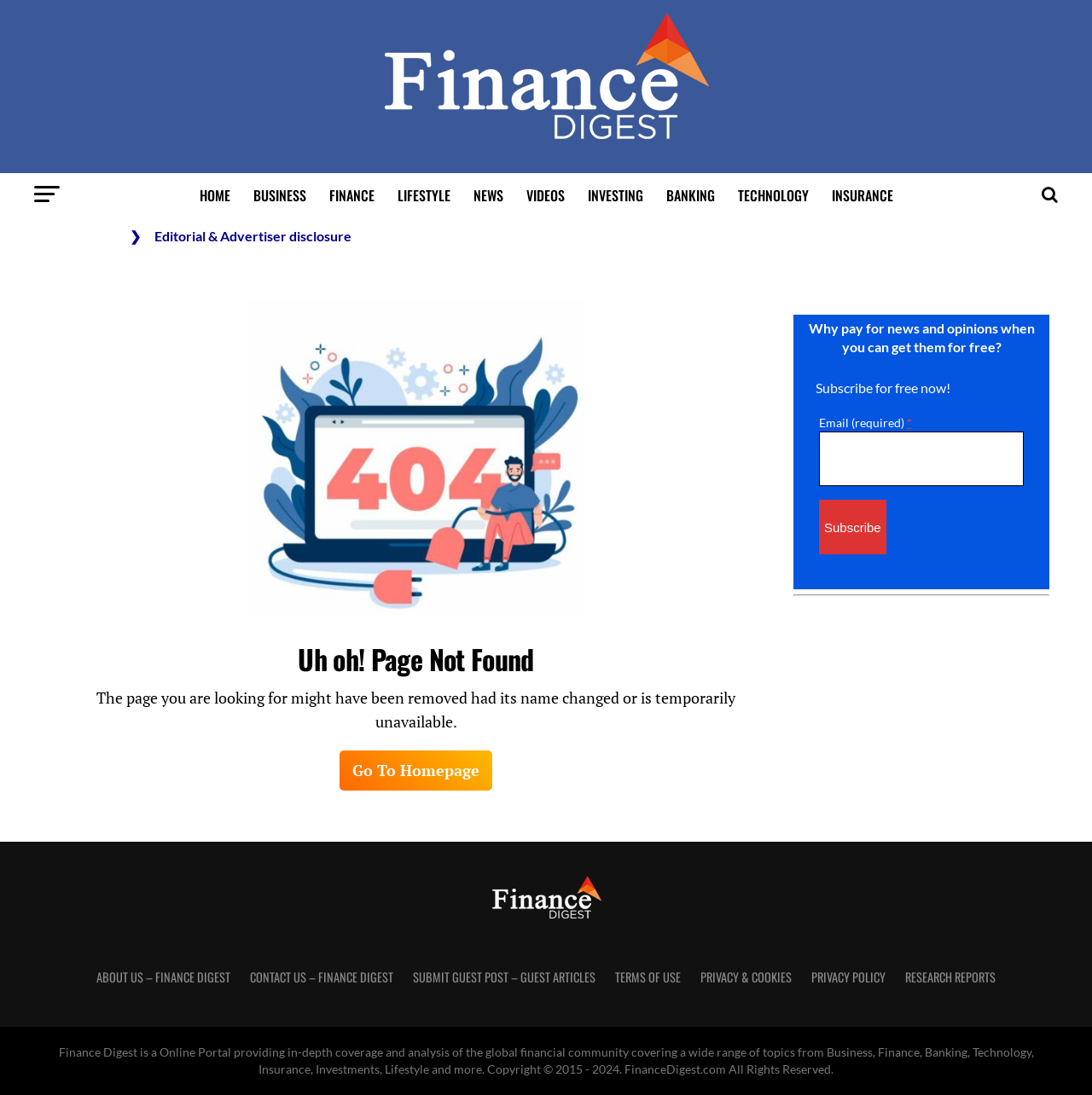What is the purpose of the form on the page?
Please provide a comprehensive and detailed answer to the question.

I inferred the purpose of the form by reading the text 'Why pay for news and opinions when you can get them for free?' and 'Subscribe for free now!' near the form, which suggests that the form is used to subscribe for free news and opinions.